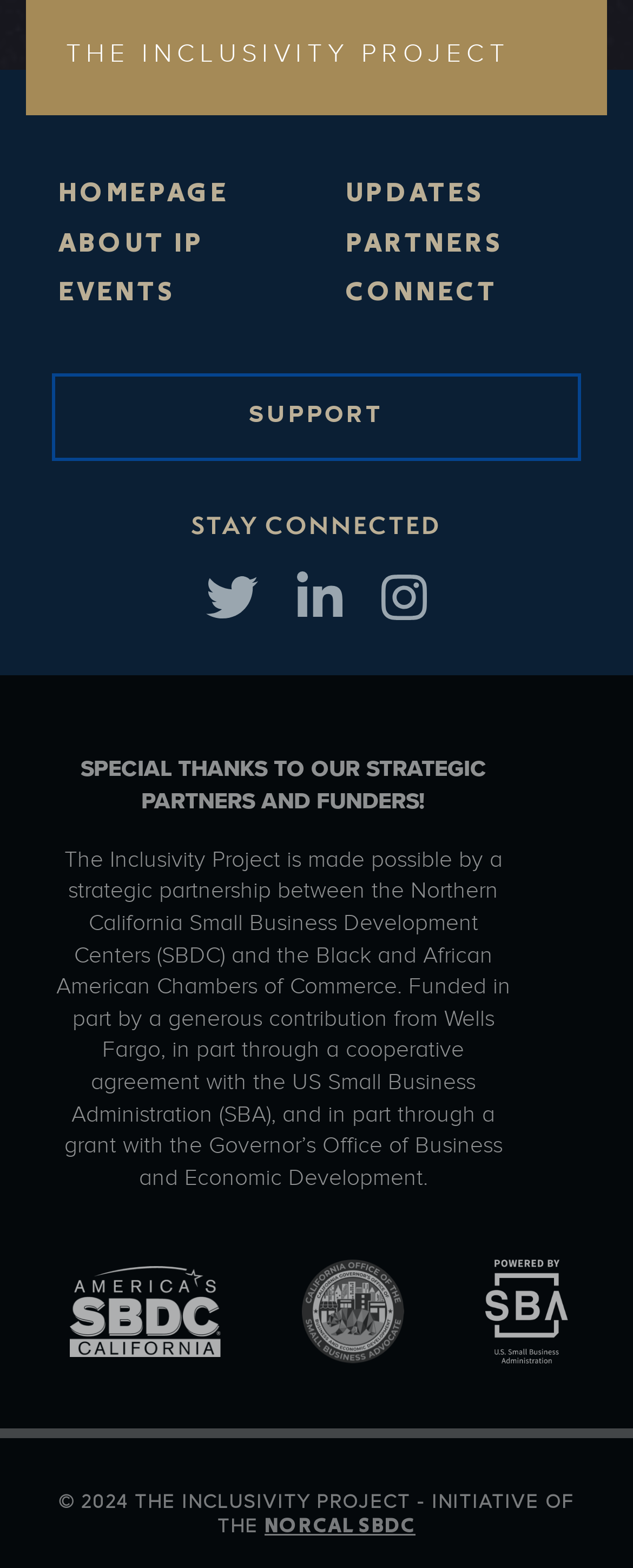Respond to the question below with a concise word or phrase:
What is the name of the project?

The Inclusivity Project